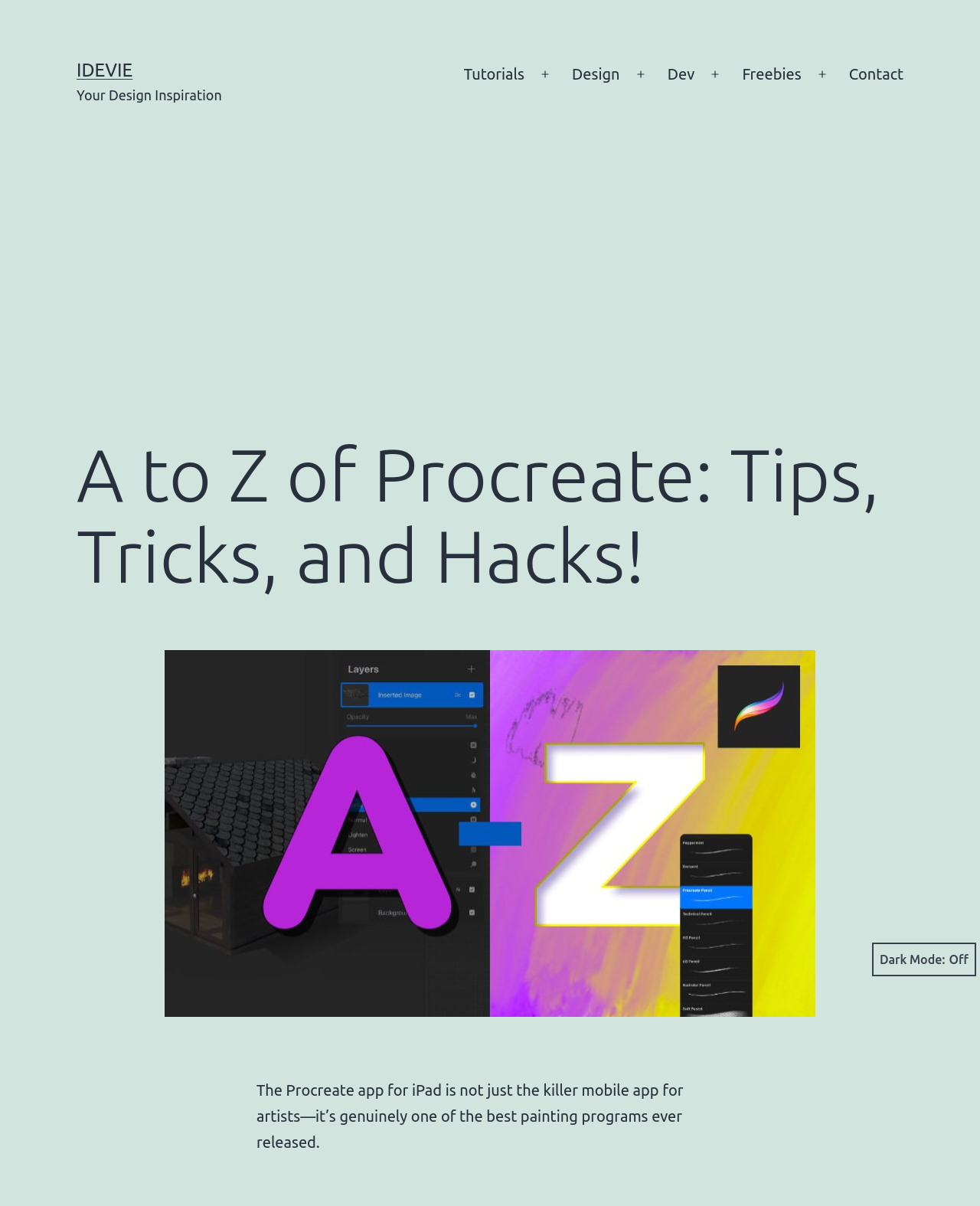What is the topic of the article in the iframe?
Please answer the question with a single word or phrase, referencing the image.

Procreate app